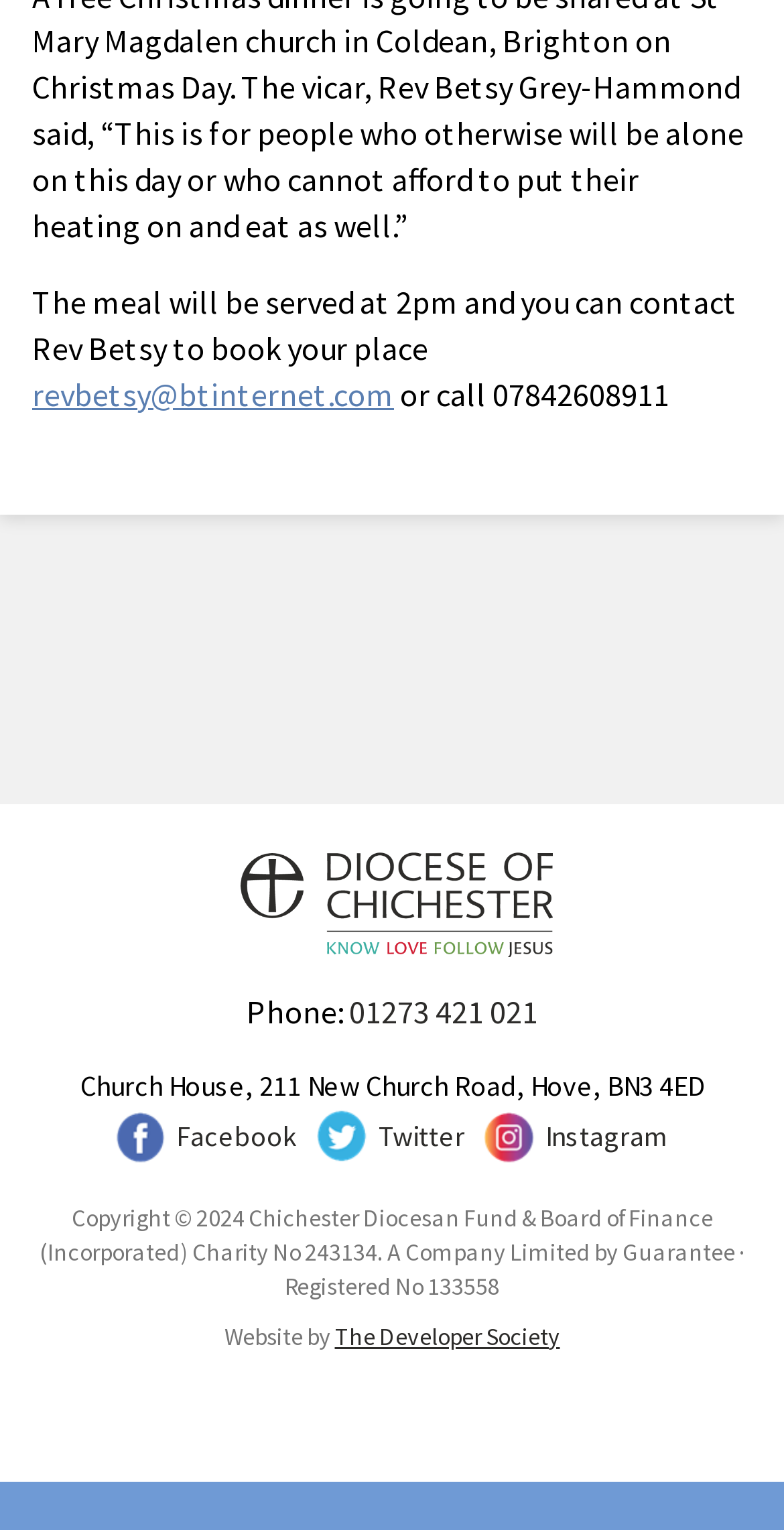Refer to the image and answer the question with as much detail as possible: What is the charity number of Chichester Diocesan Fund?

The charity number of Chichester Diocesan Fund can be found in the StaticText element at the bottom of the page, which says 'Copyright © 2024 Chichester Diocesan Fund & Board of Finance (Incorporated) Charity No 243134'.